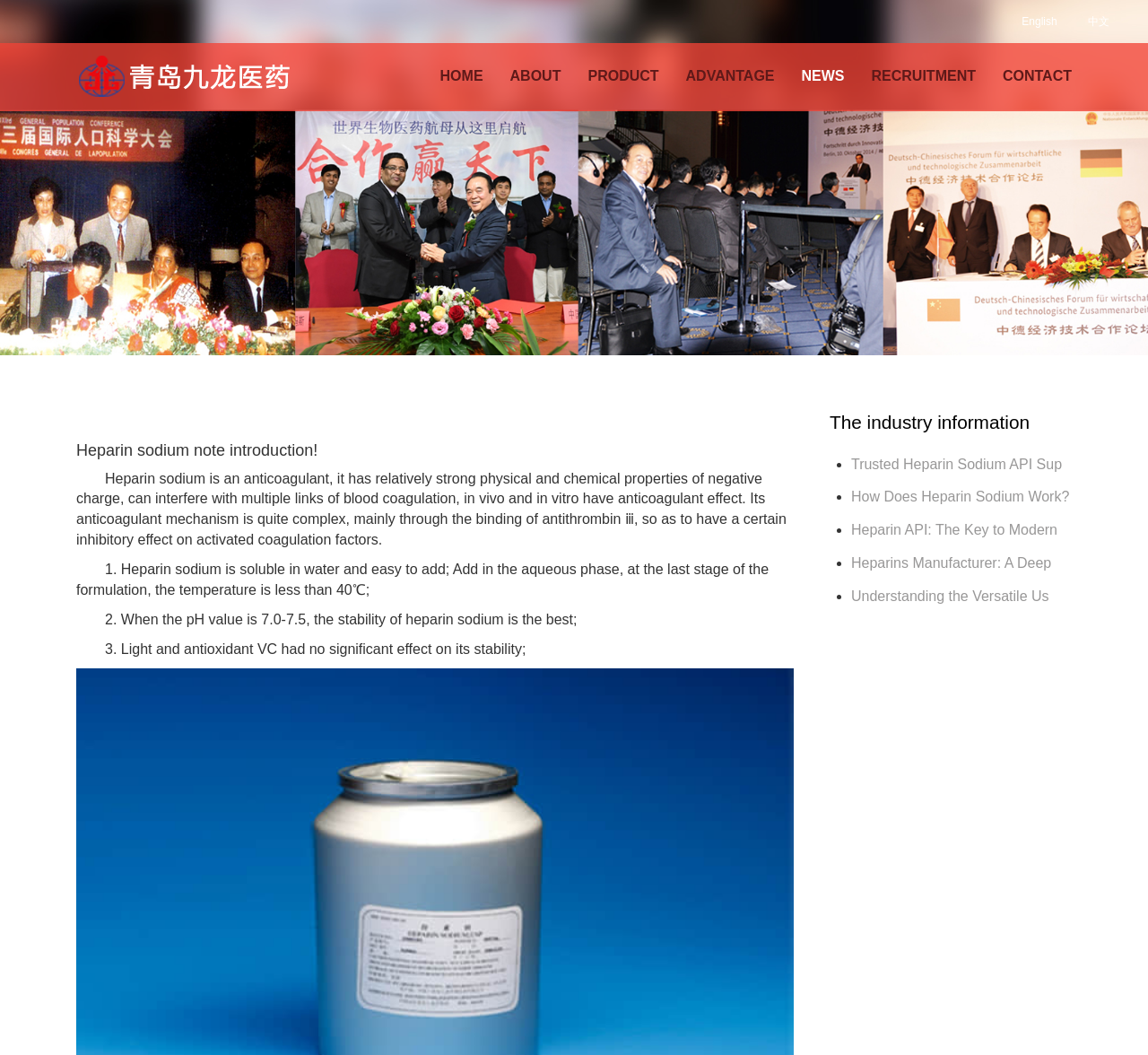What is the effect of light on heparin sodium?
Look at the image and respond with a single word or a short phrase.

No significant effect